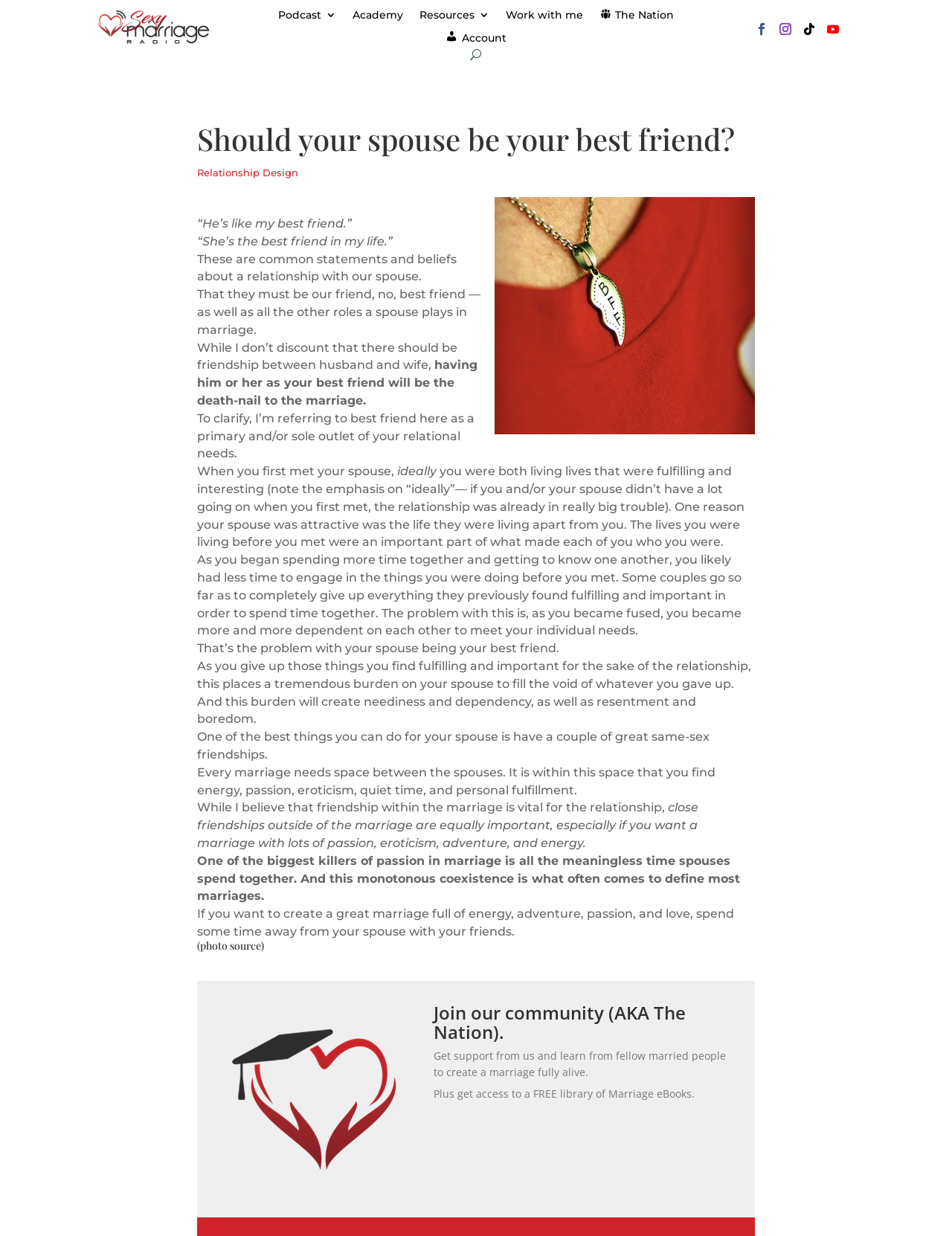Please provide the bounding box coordinate of the region that matches the element description: The Nation. Coordinates should be in the format (top-left x, top-left y, bottom-right x, bottom-right y) and all values should be between 0 and 1.

[0.63, 0.008, 0.708, 0.021]